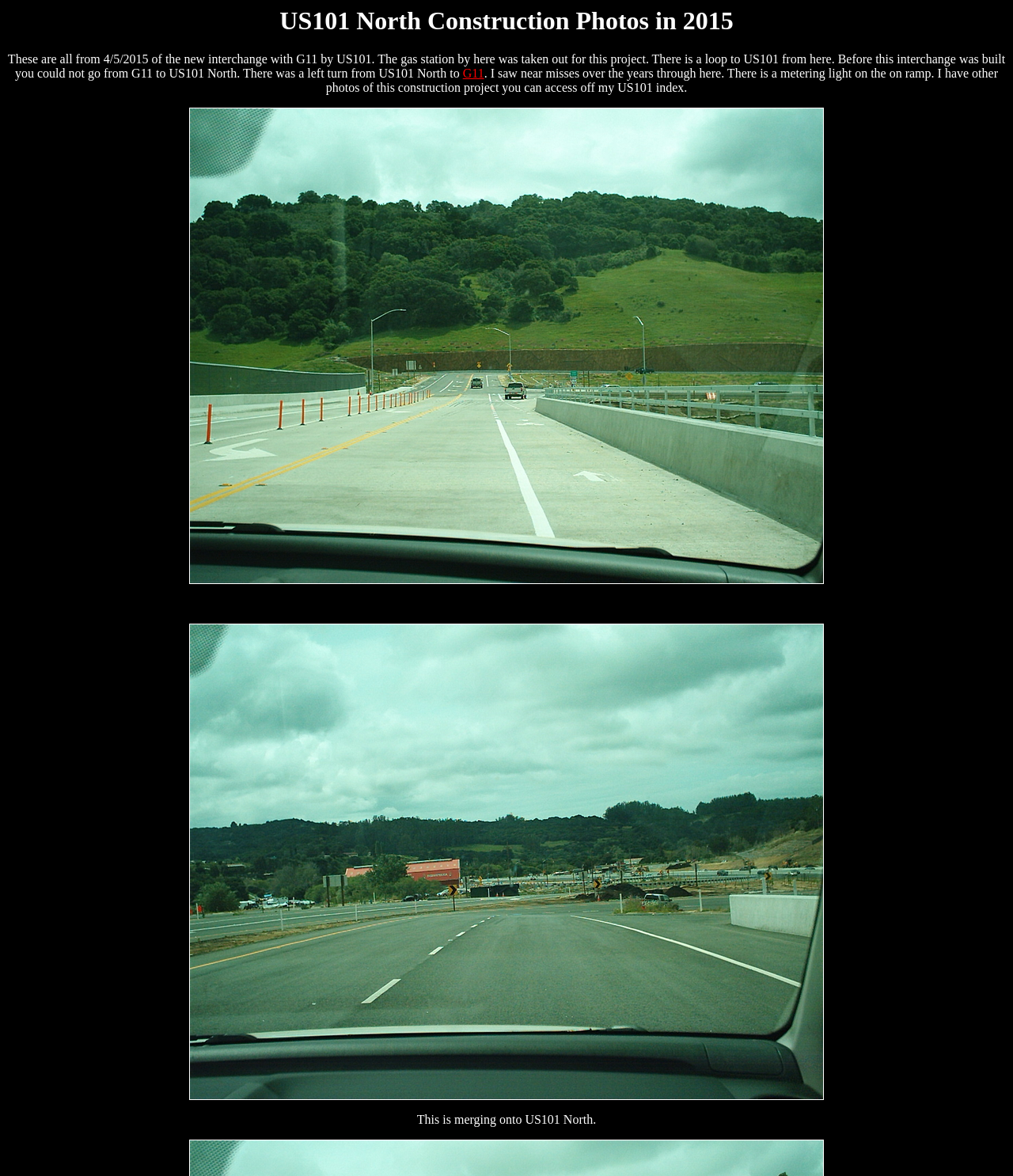Explain the webpage's layout and main content in detail.

The webpage is about US101 North Construction Photos in Monterey County, specifically showcasing the construction project in 2015. At the top, there is a heading that reads "US101 North Construction Photos in 2015". Below the heading, there is a paragraph of text that describes the construction project, mentioning the new interchange with G11, the removal of a gas station, and the addition of a loop to US101 North. The text also includes a link to "G11" within the paragraph.

To the right of the text, there are two large images, one above the other, both labeled as "[US101 North]". These images likely show the construction project from different angles or stages.

At the bottom of the page, there is a short sentence that reads "This is merging onto US101 North." This text is positioned below the second image. Overall, the webpage appears to be a collection of photos and descriptions documenting the US101 North construction project in 2015.